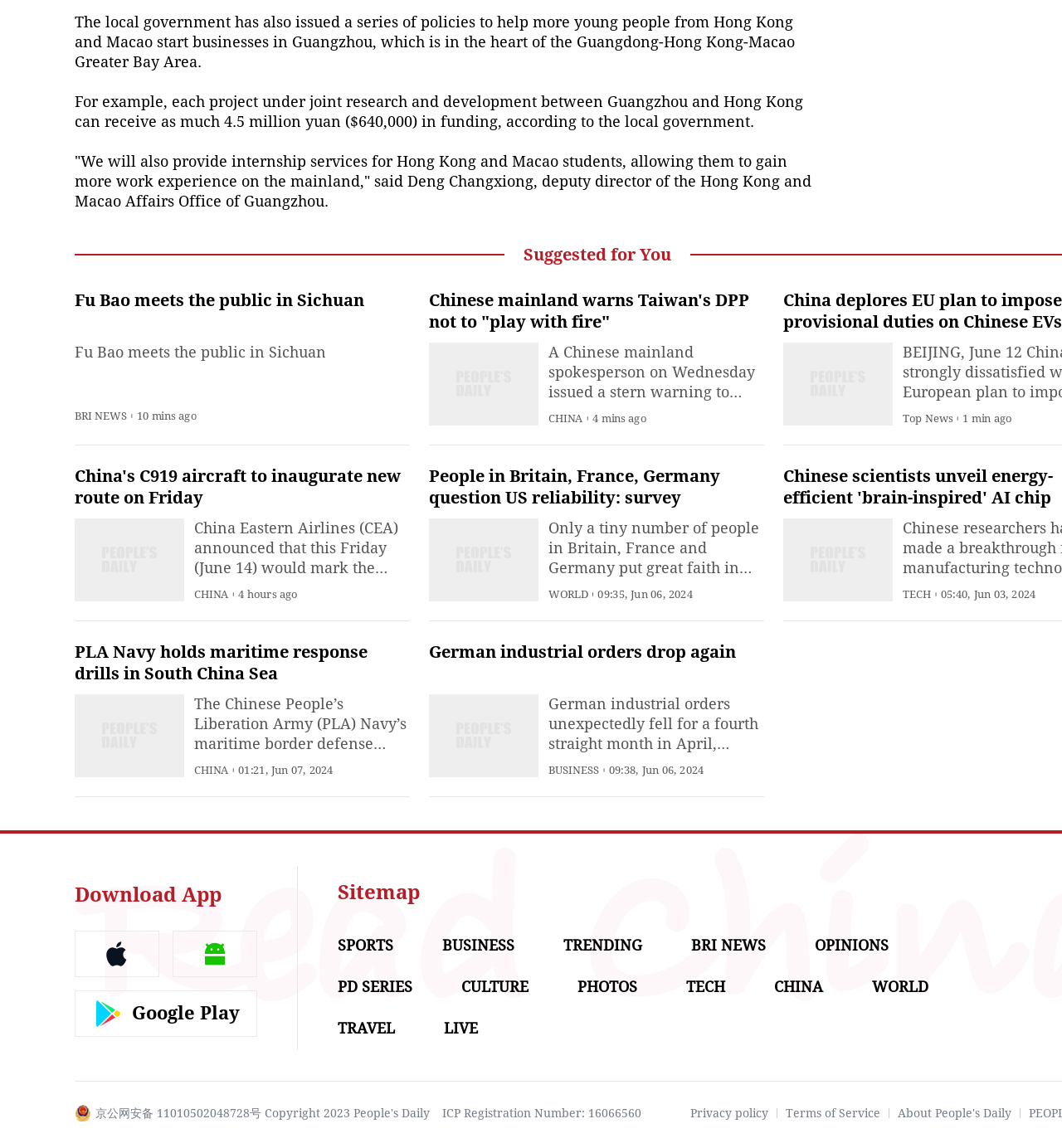From the details in the image, provide a thorough response to the question: What is the name of the Chinese mainland spokesperson who issued a warning to Taiwan's DPP authorities?

The Chinese mainland spokesperson who issued a warning to Taiwan's DPP authorities is Chen Binhua, as mentioned in the news article.